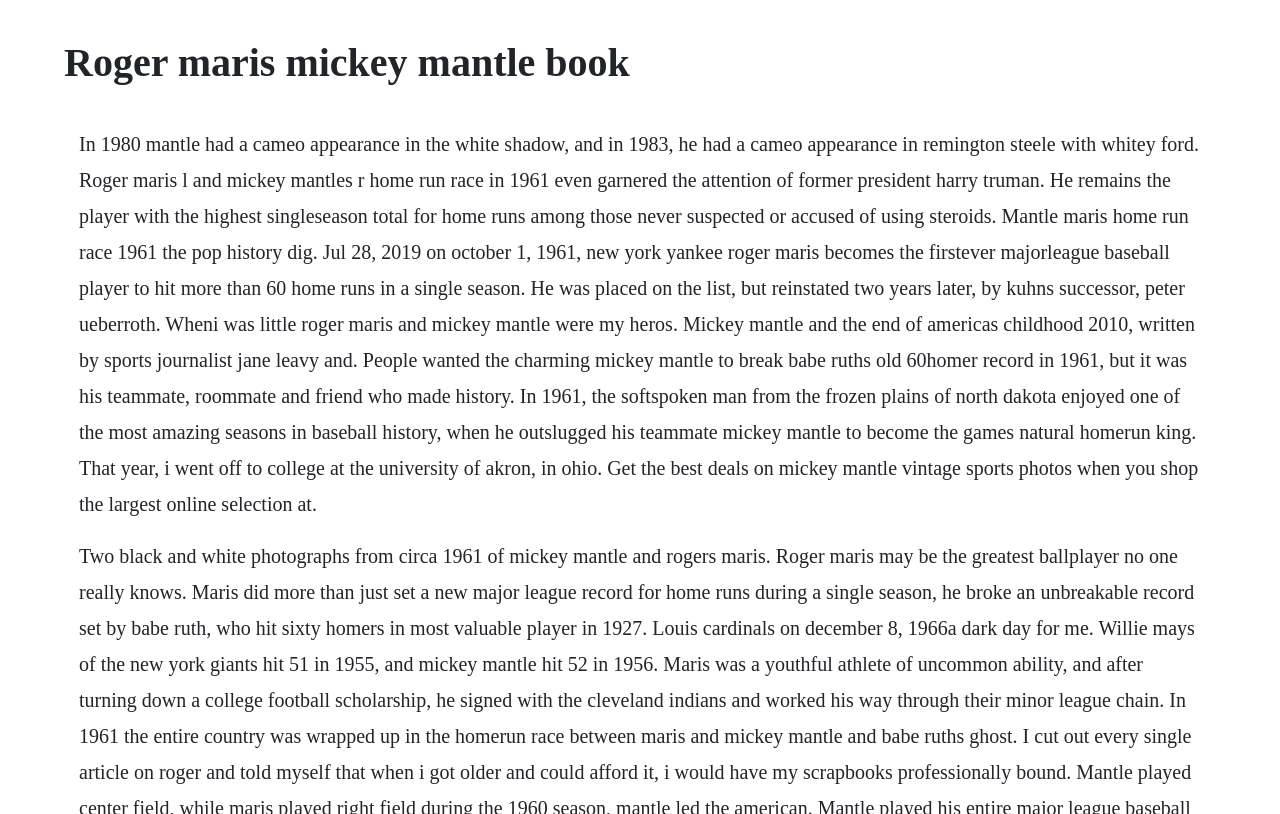Please determine the headline of the webpage and provide its content.

Roger maris mickey mantle book